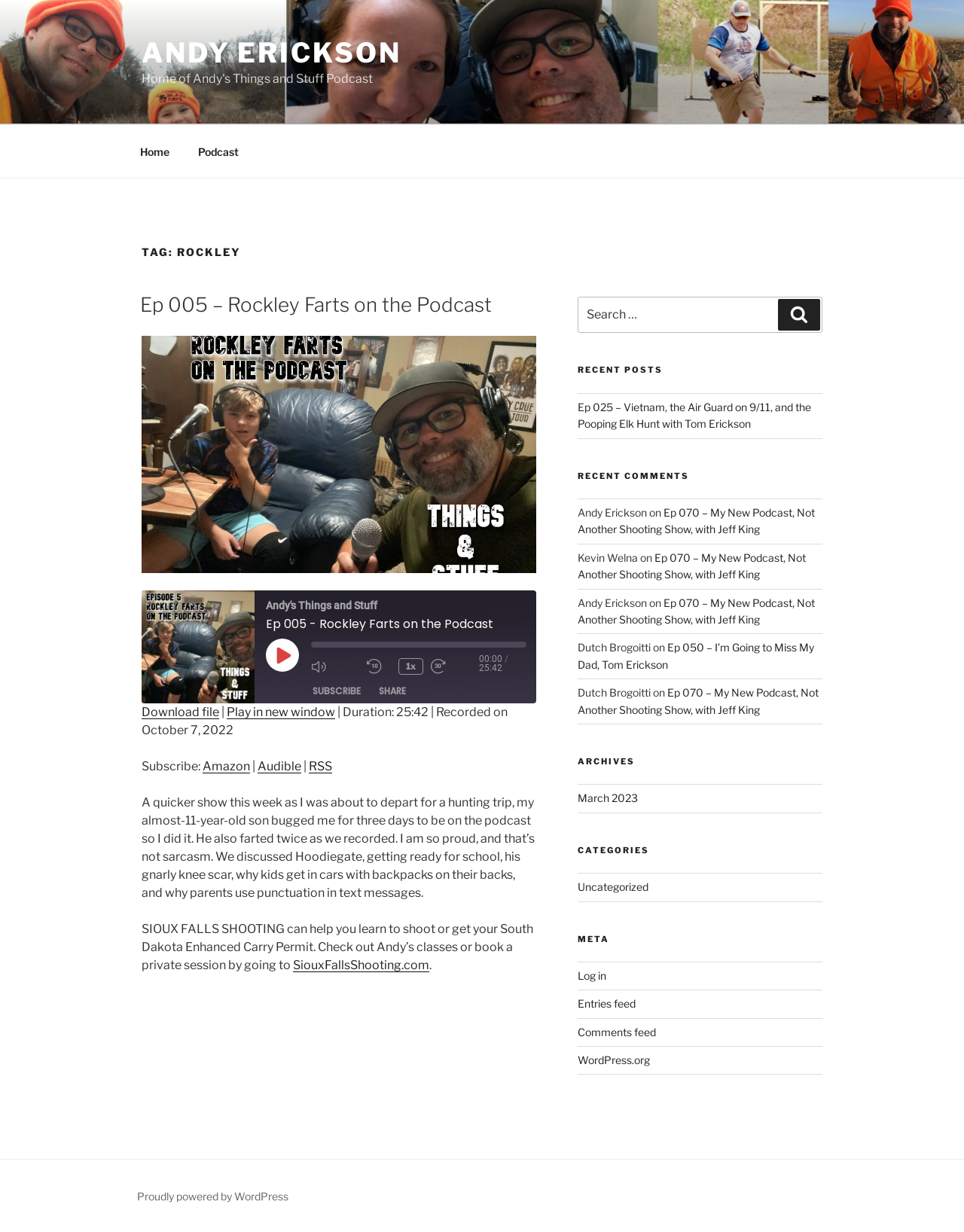Summarize the contents and layout of the webpage in detail.

The webpage is about Andy Erickson's podcast, with the main content area displaying an episode titled "Ep 005 – Rockley Farts on the Podcast". At the top, there is a navigation menu with links to "Home" and "Podcast". Below the navigation menu, there is a heading "TAG: ROCKLEY" followed by a main content area that contains an article with a heading "Ep 005 – Rockley Farts on the Podcast". 

Inside the article, there is an image, a play button, and a progress bar. Below the image, there are buttons to control the playback, including "Play Episode", "Mute/Unmute Episode", "Rewind 10 Seconds", "1x", and "Fast Forward 30 seconds". There is also a time display showing the current playback time and the total duration of the episode, which is 25:42.

To the right of the main content area, there is a sidebar with links to subscribe to the podcast, share the episode, and download the episode. There are also links to Amazon, Audible, and RSS feed. Below the links, there is a section with a textbox to enter an RSS feed URL and a button to copy the URL.

Further down the sidebar, there are sections to share the episode on Facebook, Twitter, and via email, as well as to download the episode. There is also a section to embed the episode, with a textbox to enter the embed code and a button to copy the code.

At the bottom of the sidebar, there is a section with recent posts, including links to other podcast episodes. Below the recent posts, there is a section with recent comments, including the names of commenters and the episodes they commented on.

Overall, the webpage is focused on providing access to a specific podcast episode, with features to play, control, and share the episode, as well as to explore other episodes and engage with the podcast community.